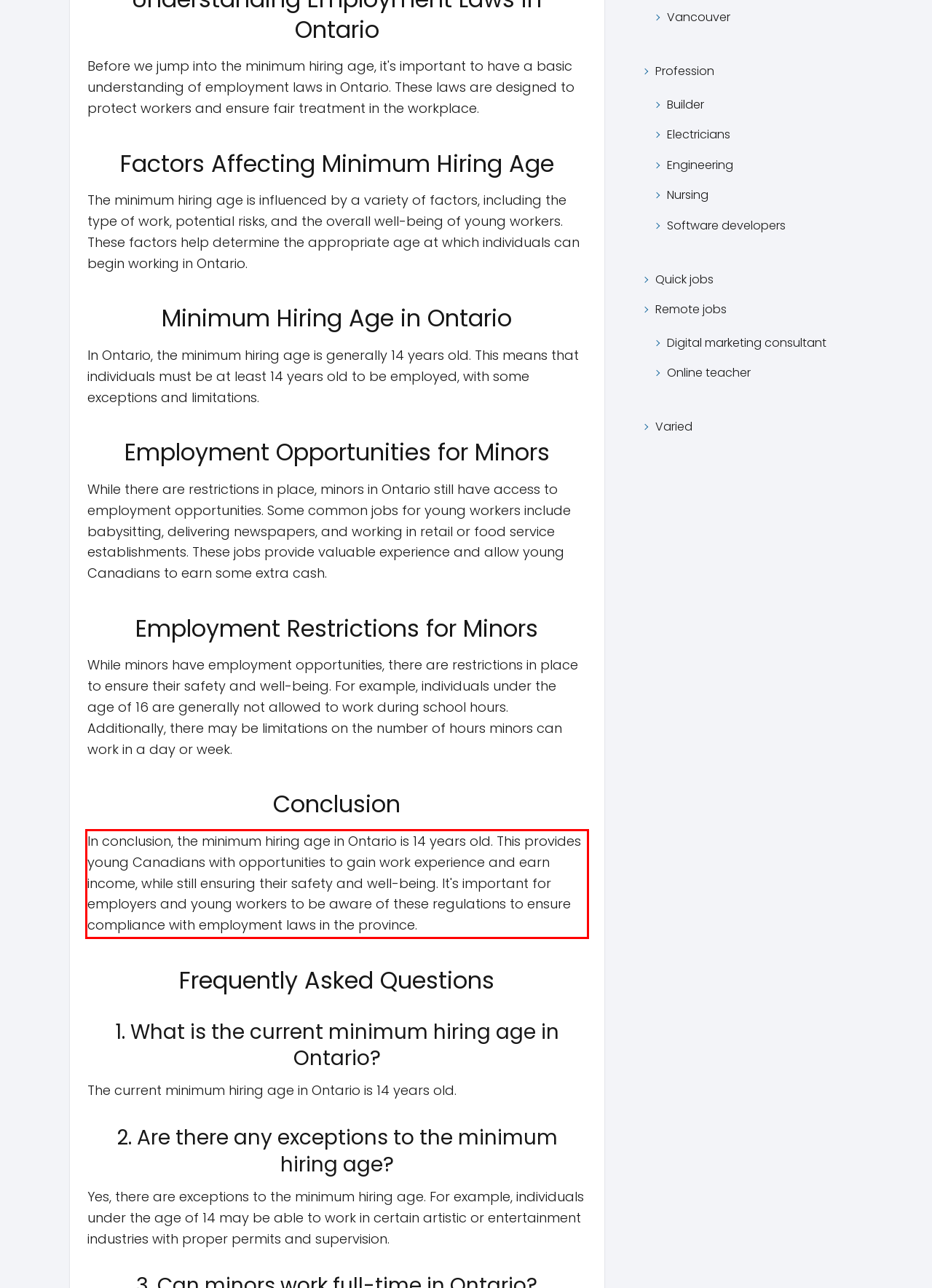From the screenshot of the webpage, locate the red bounding box and extract the text contained within that area.

In conclusion, the minimum hiring age in Ontario is 14 years old. This provides young Canadians with opportunities to gain work experience and earn income, while still ensuring their safety and well-being. It's important for employers and young workers to be aware of these regulations to ensure compliance with employment laws in the province.